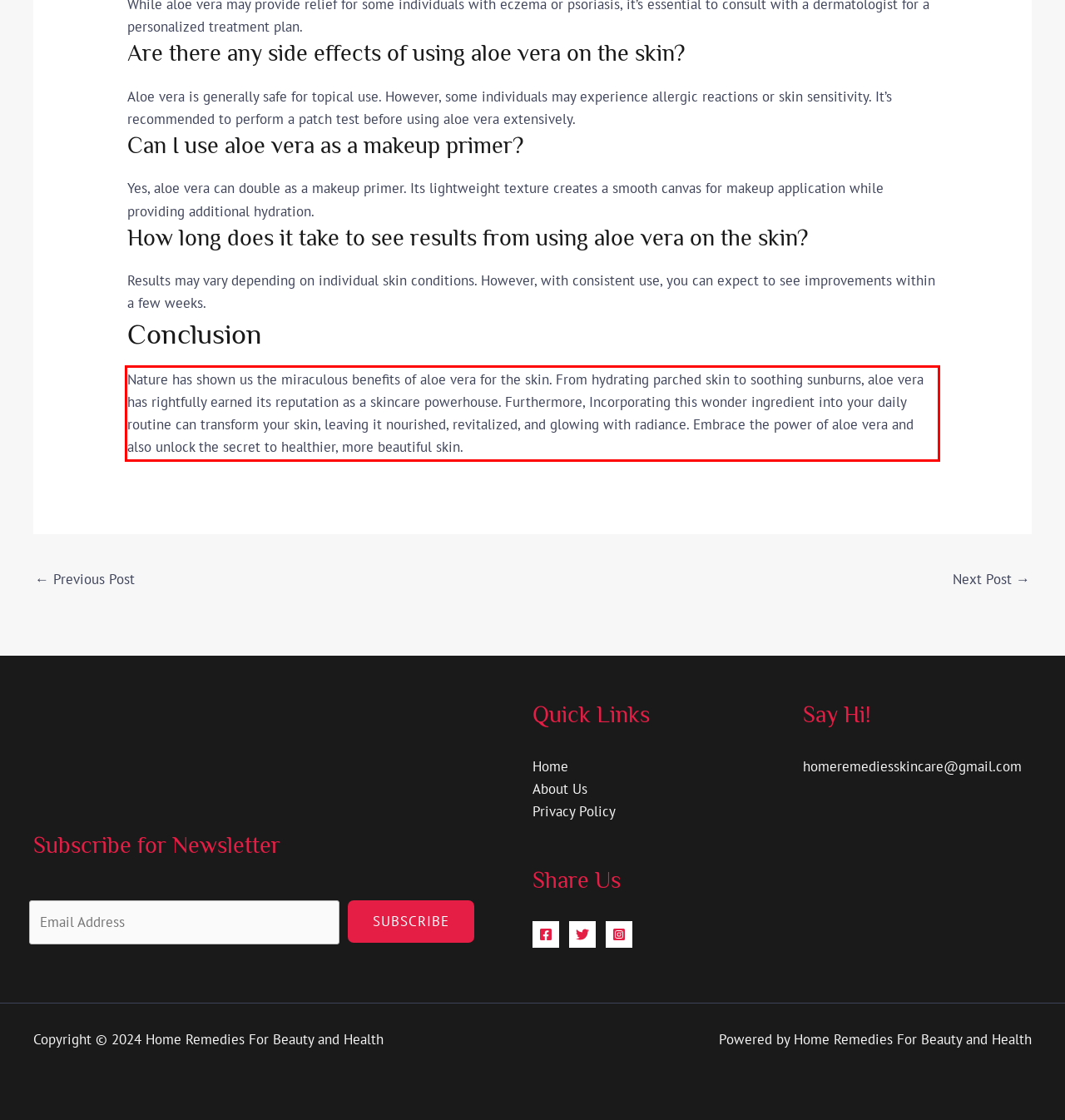Given a webpage screenshot with a red bounding box, perform OCR to read and deliver the text enclosed by the red bounding box.

Nature has shown us the miraculous benefits of aloe vera for the skin. From hydrating parched skin to soothing sunburns, aloe vera has rightfully earned its reputation as a skincare powerhouse. Furthermore, Incorporating this wonder ingredient into your daily routine can transform your skin, leaving it nourished, revitalized, and glowing with radiance. Embrace the power of aloe vera and also unlock the secret to healthier, more beautiful skin.